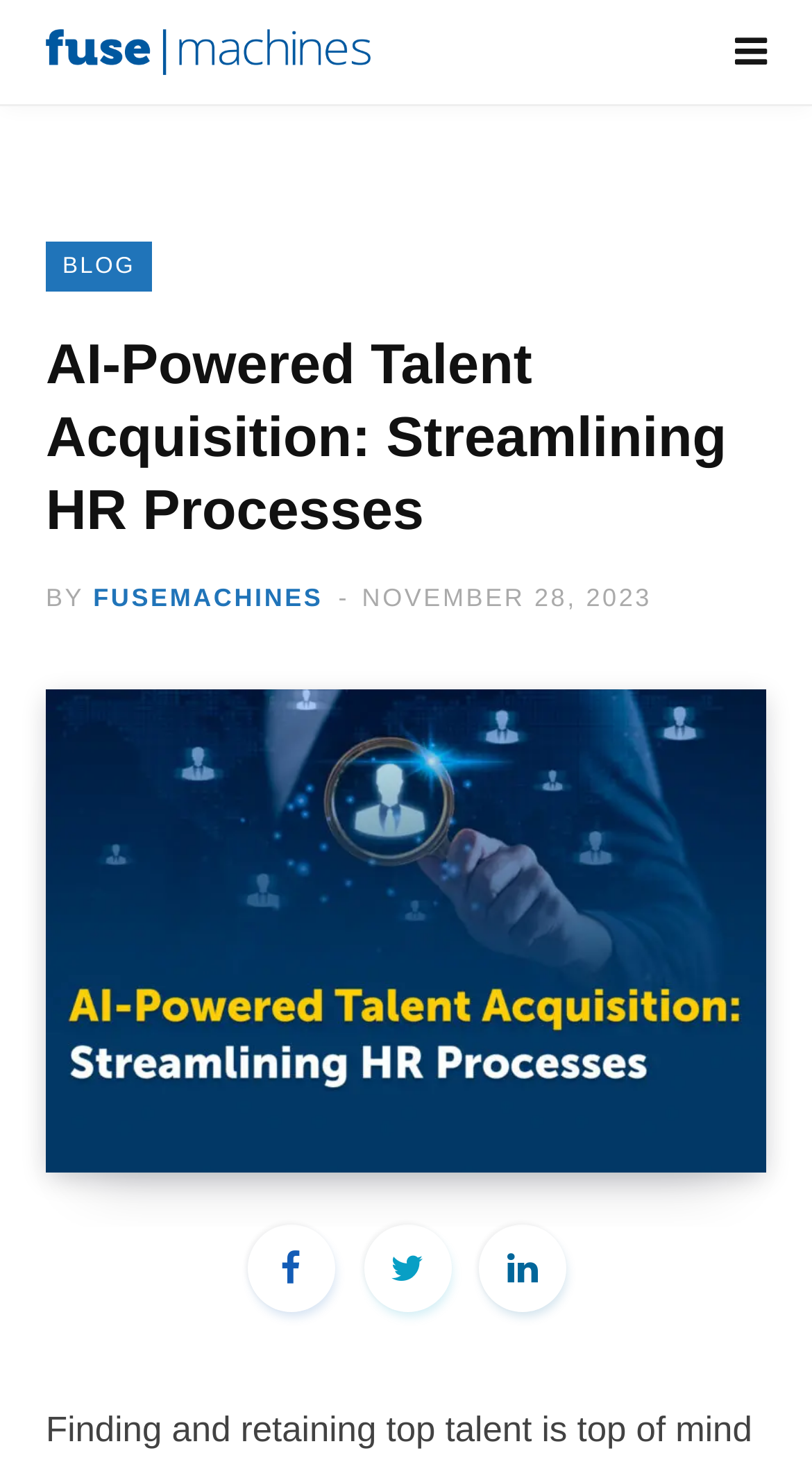From the screenshot, find the bounding box of the UI element matching this description: "title="Fusemachines"". Supply the bounding box coordinates in the form [left, top, right, bottom], each a float between 0 and 1.

[0.056, 0.019, 0.456, 0.051]